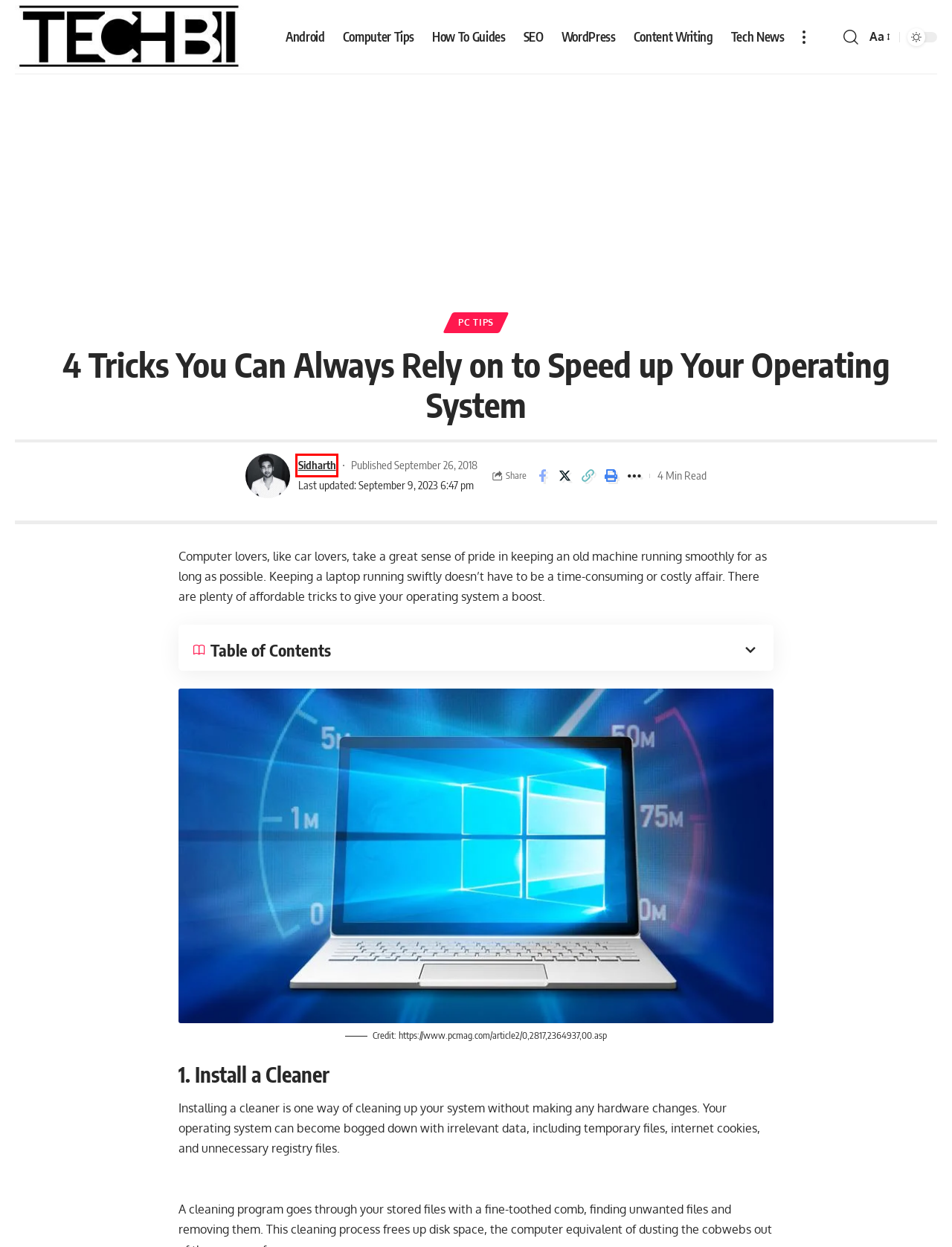Given a screenshot of a webpage with a red bounding box, please pick the webpage description that best fits the new webpage after clicking the element inside the bounding box. Here are the candidates:
A. What IT Services Do Businesses Want To Outsource Right Now?
B. Sidharth - TechBii
C. The PC Decrapifier
D. Computing Archives - TechBii
E. Productivity Archives - TechBii
F. Android Archives - TechBii
G. TechBii - The Trendy Tech Blog
H. PC Tips Archives - TechBii

B